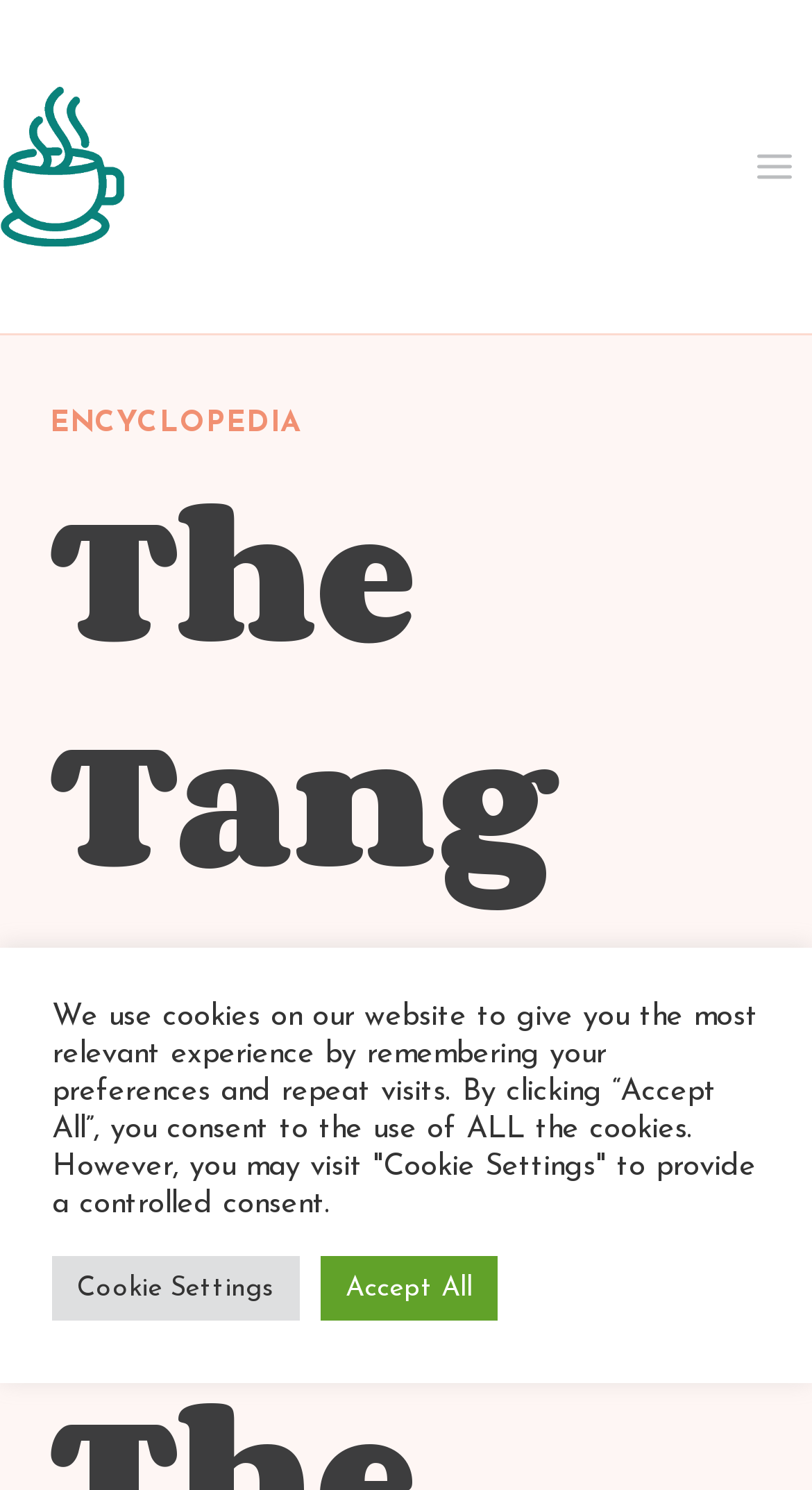Identify the headline of the webpage and generate its text content.

The Tang Code 624, The Tang dynasty